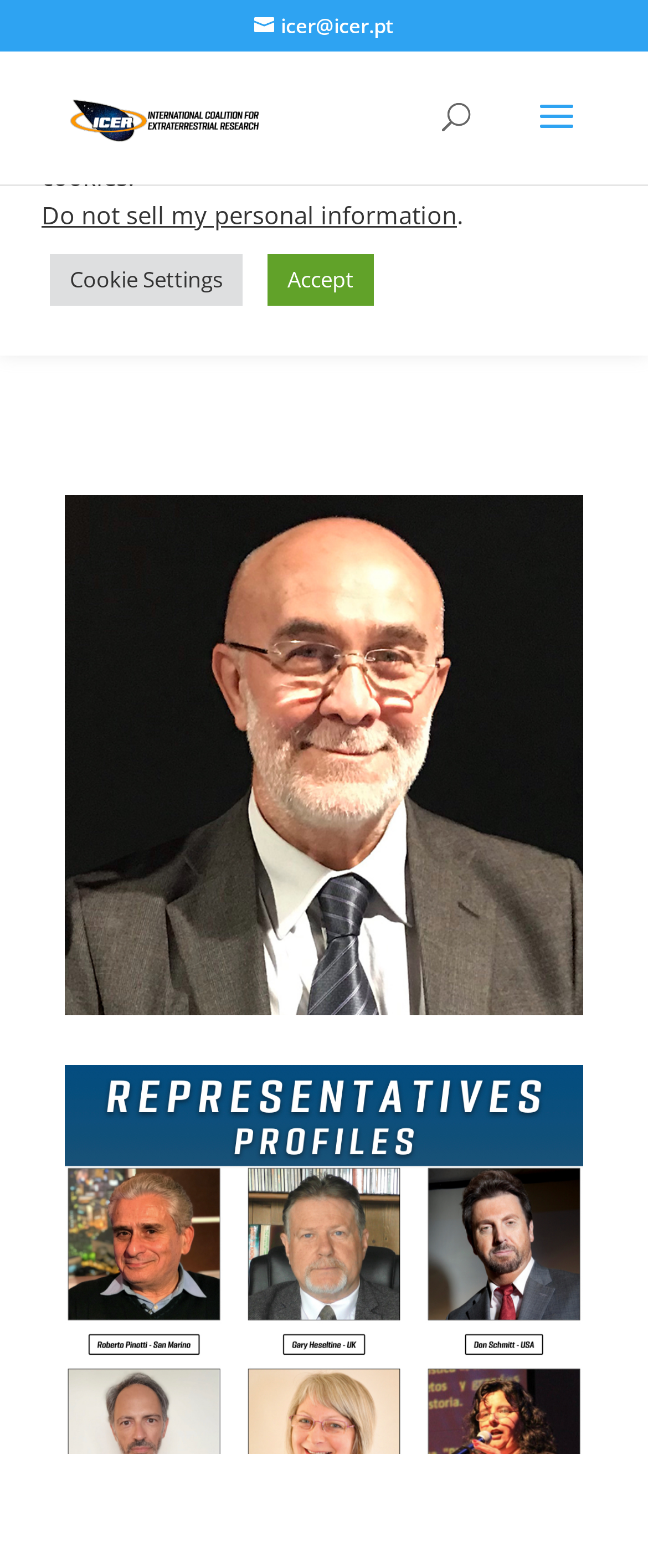What is the organization associated with this webpage?
Please elaborate on the answer to the question with detailed information.

I found a link element with the text 'ICER' and an image element with the same text, which suggests that ICER is an organization associated with this webpage.